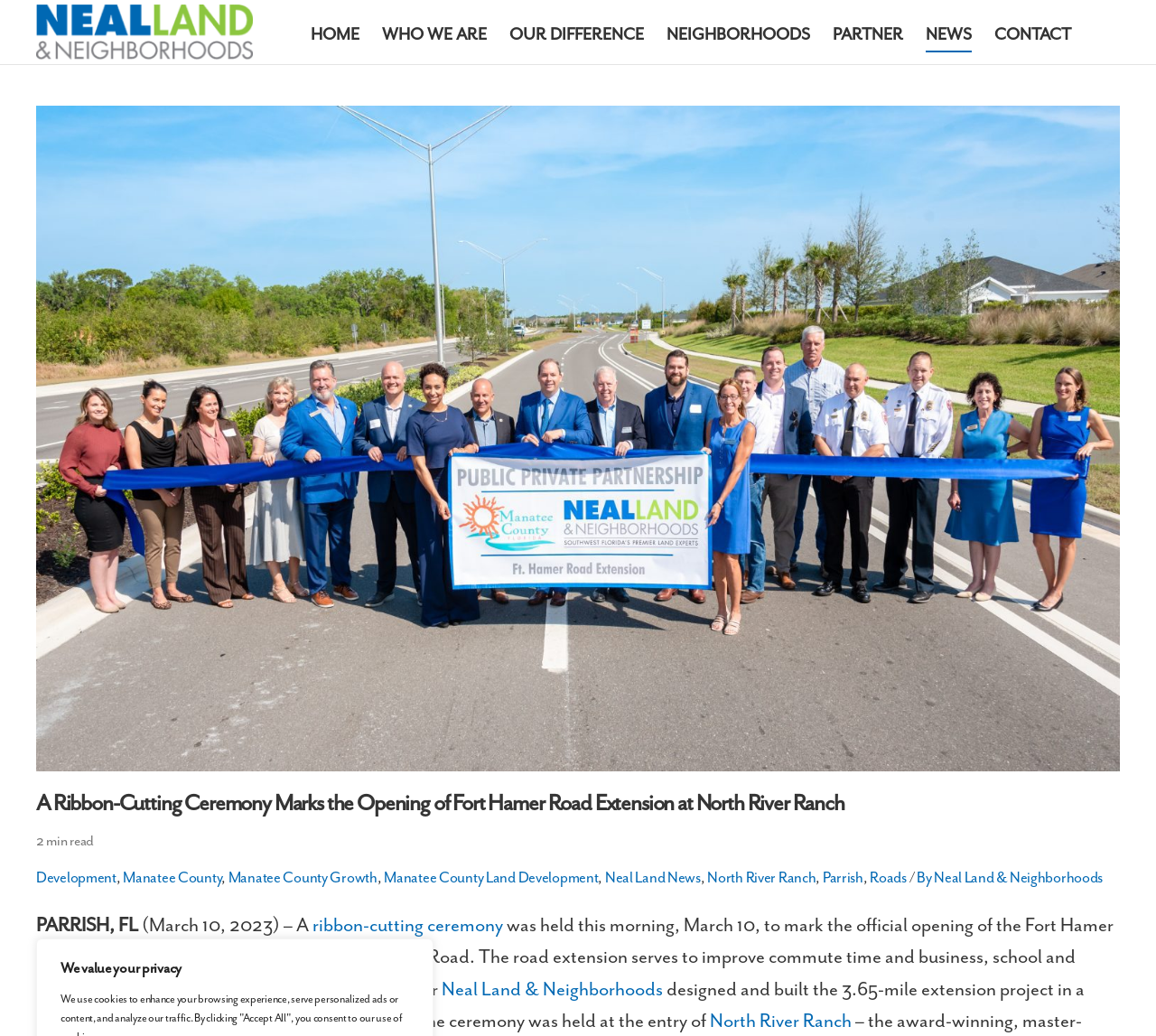Locate the bounding box of the user interface element based on this description: "Manatee County".

[0.106, 0.84, 0.192, 0.858]